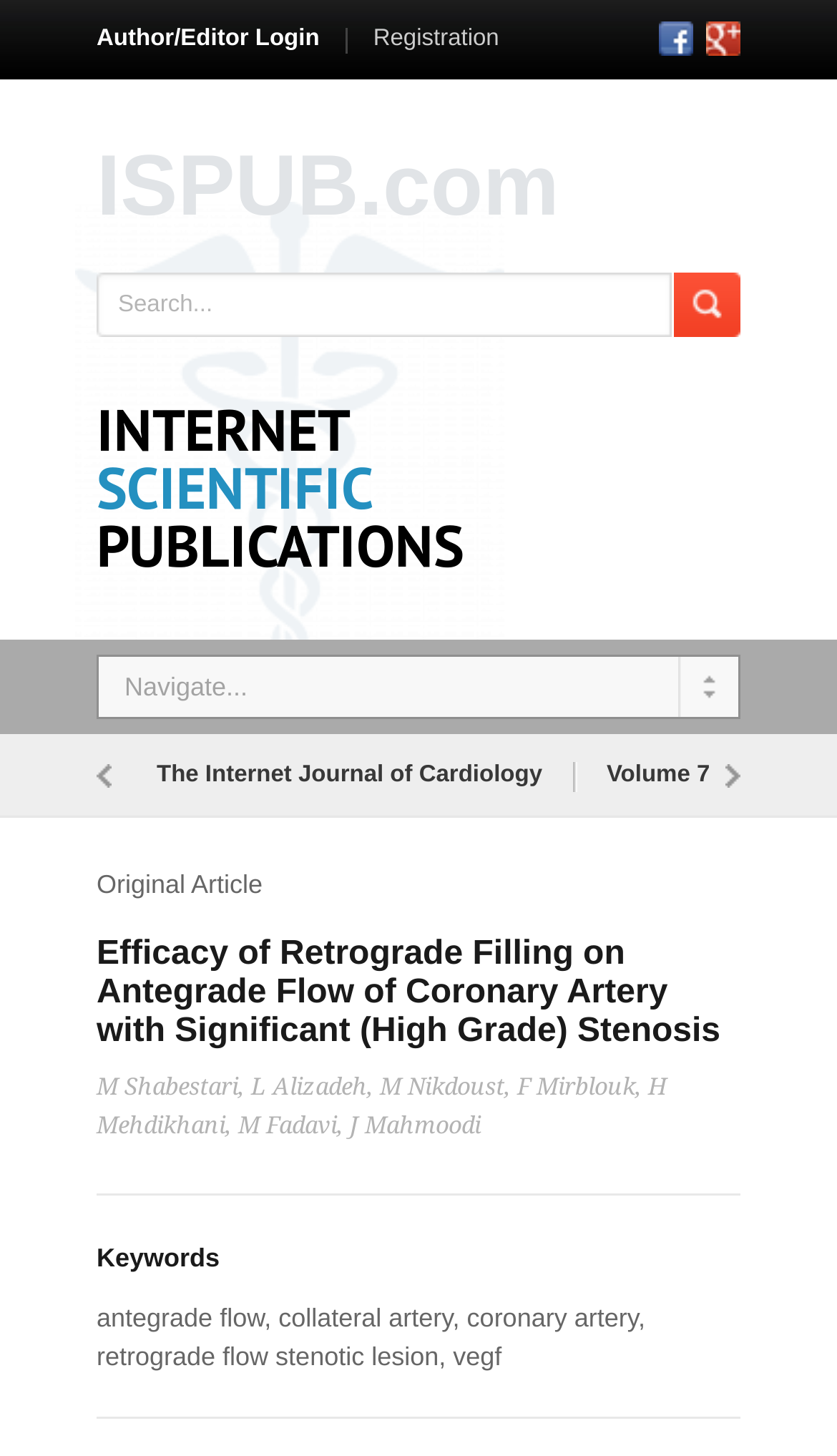Locate the bounding box of the UI element defined by this description: "value="Search"". The coordinates should be given as four float numbers between 0 and 1, formatted as [left, top, right, bottom].

[0.805, 0.187, 0.885, 0.231]